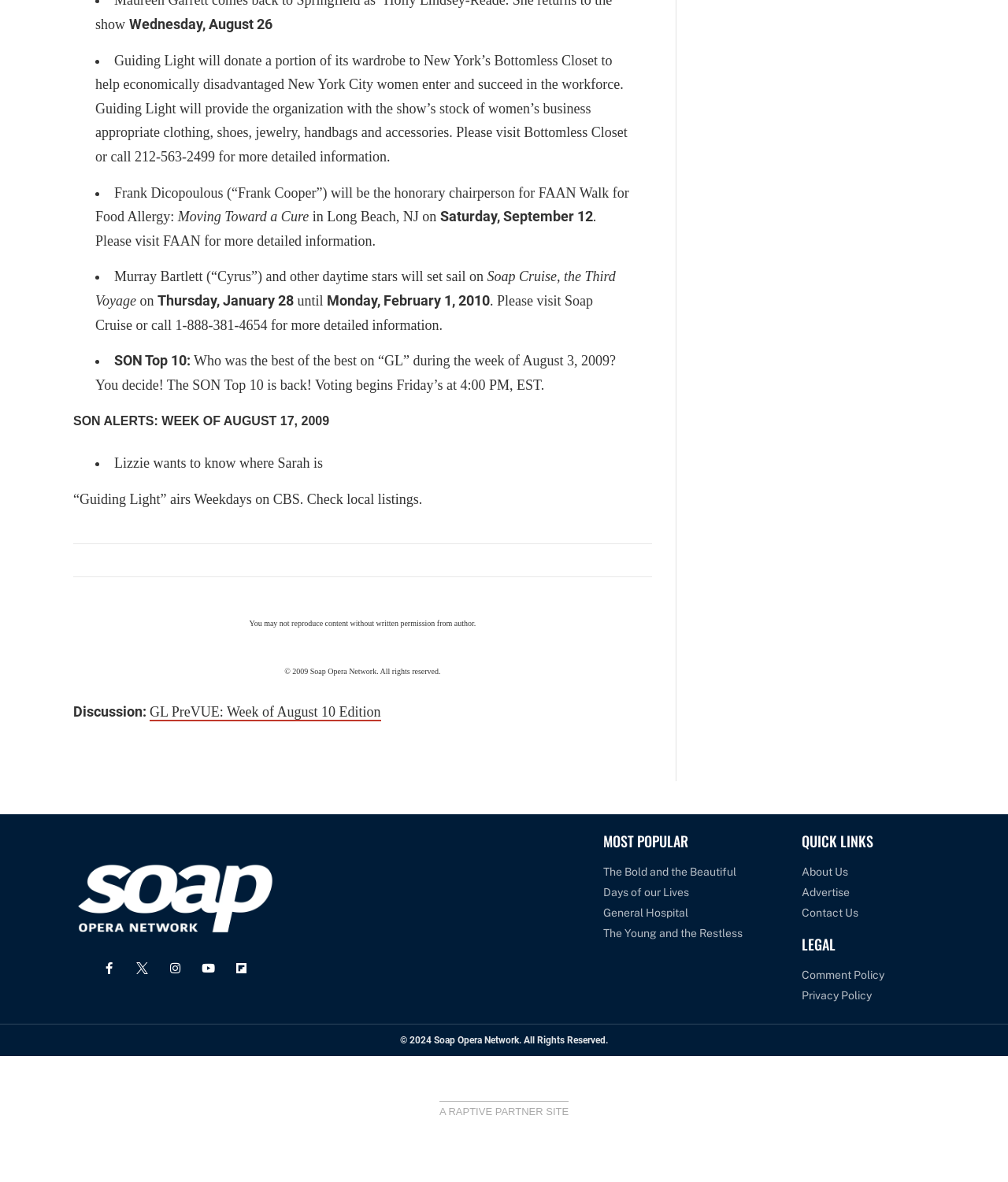Predict the bounding box coordinates of the area that should be clicked to accomplish the following instruction: "Explore Soap Cruise". The bounding box coordinates should consist of four float numbers between 0 and 1, i.e., [left, top, right, bottom].

[0.095, 0.248, 0.588, 0.282]